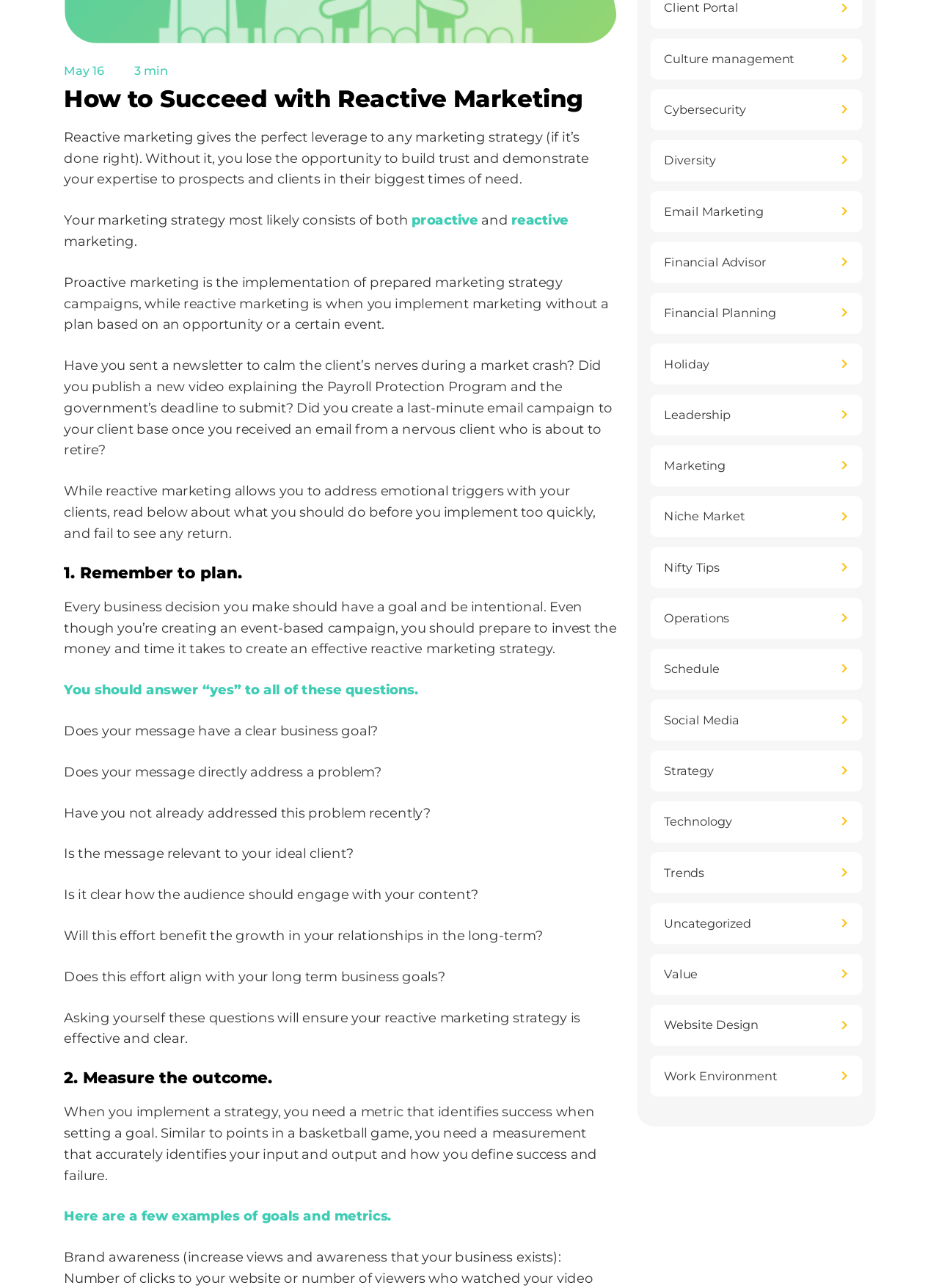Pinpoint the bounding box coordinates of the element to be clicked to execute the instruction: "Click on 'Reactive marketing'".

[0.068, 0.066, 0.657, 0.098]